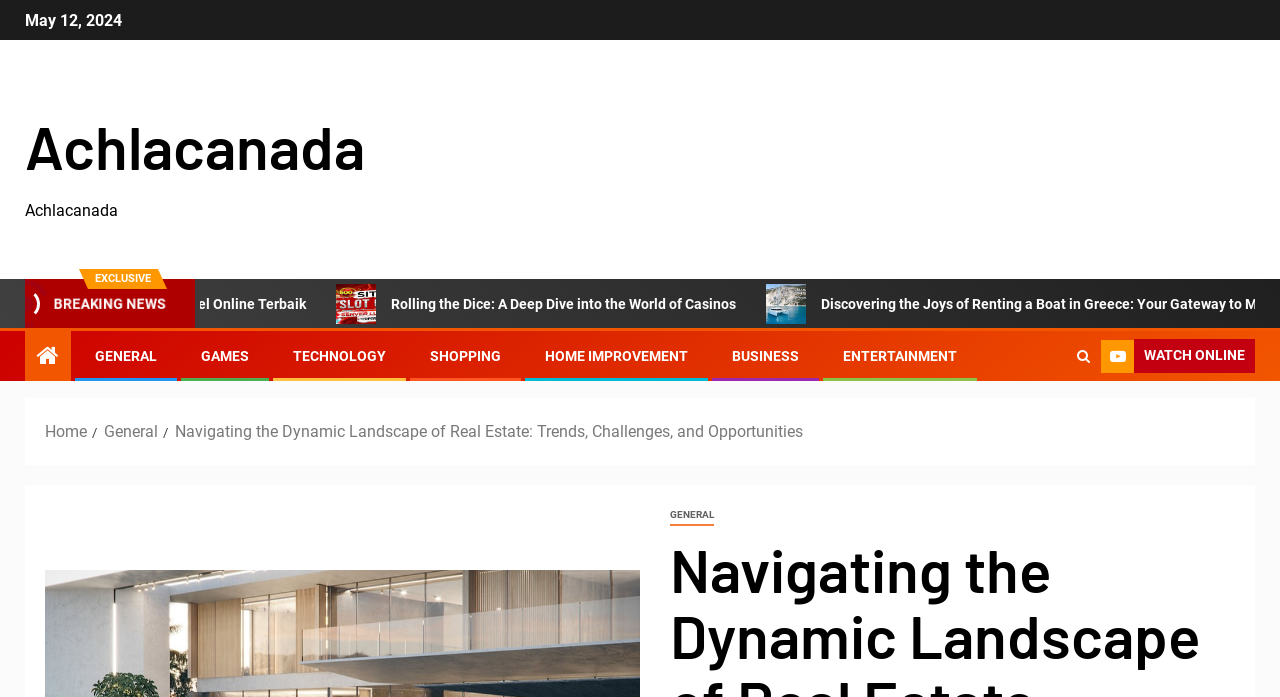Using a single word or phrase, answer the following question: 
What is the text above the 'BREAKING NEWS' label?

EXCLUSIVE